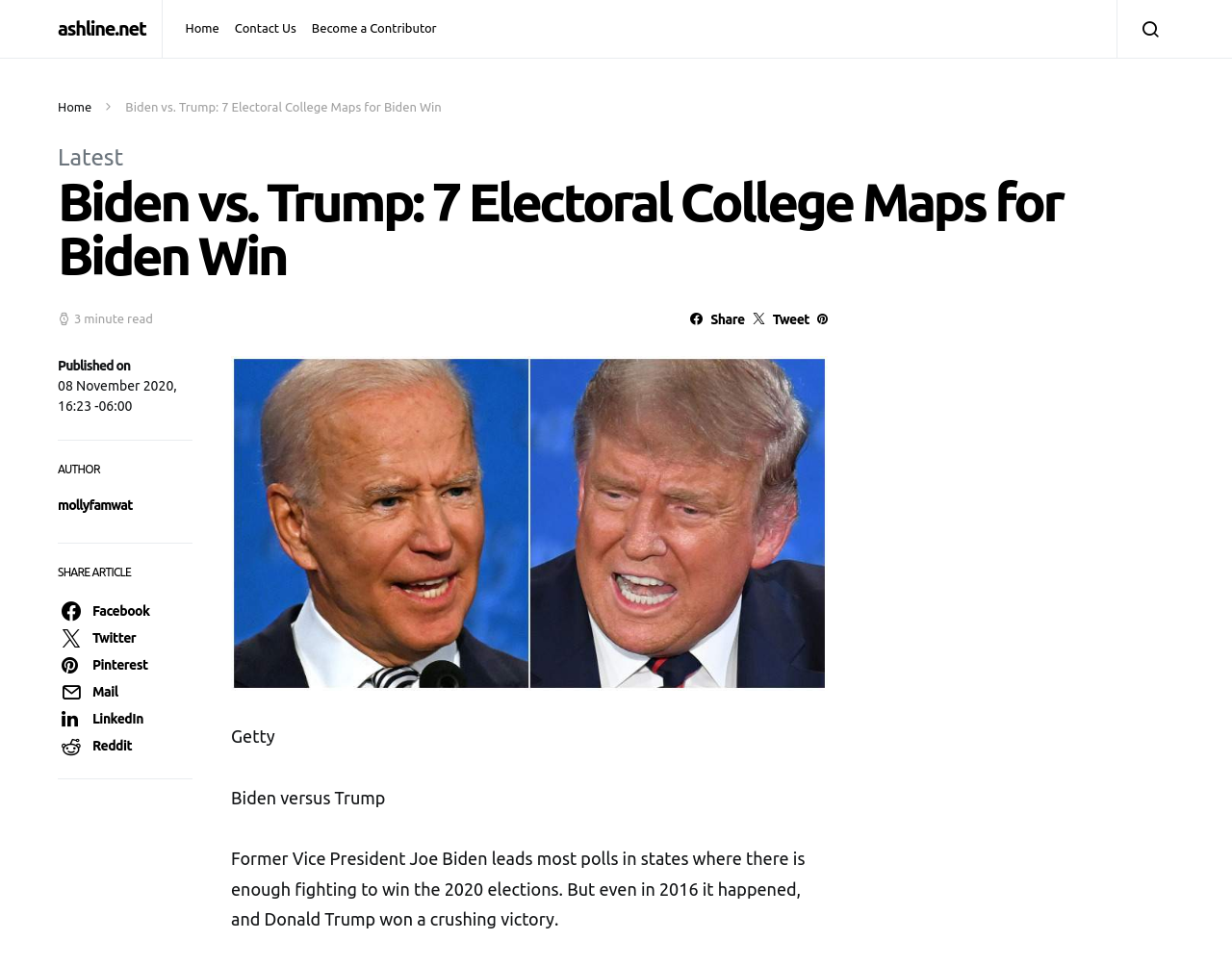Pinpoint the bounding box coordinates of the clickable element needed to complete the instruction: "share on Facebook". The coordinates should be provided as four float numbers between 0 and 1: [left, top, right, bottom].

[0.044, 0.618, 0.159, 0.646]